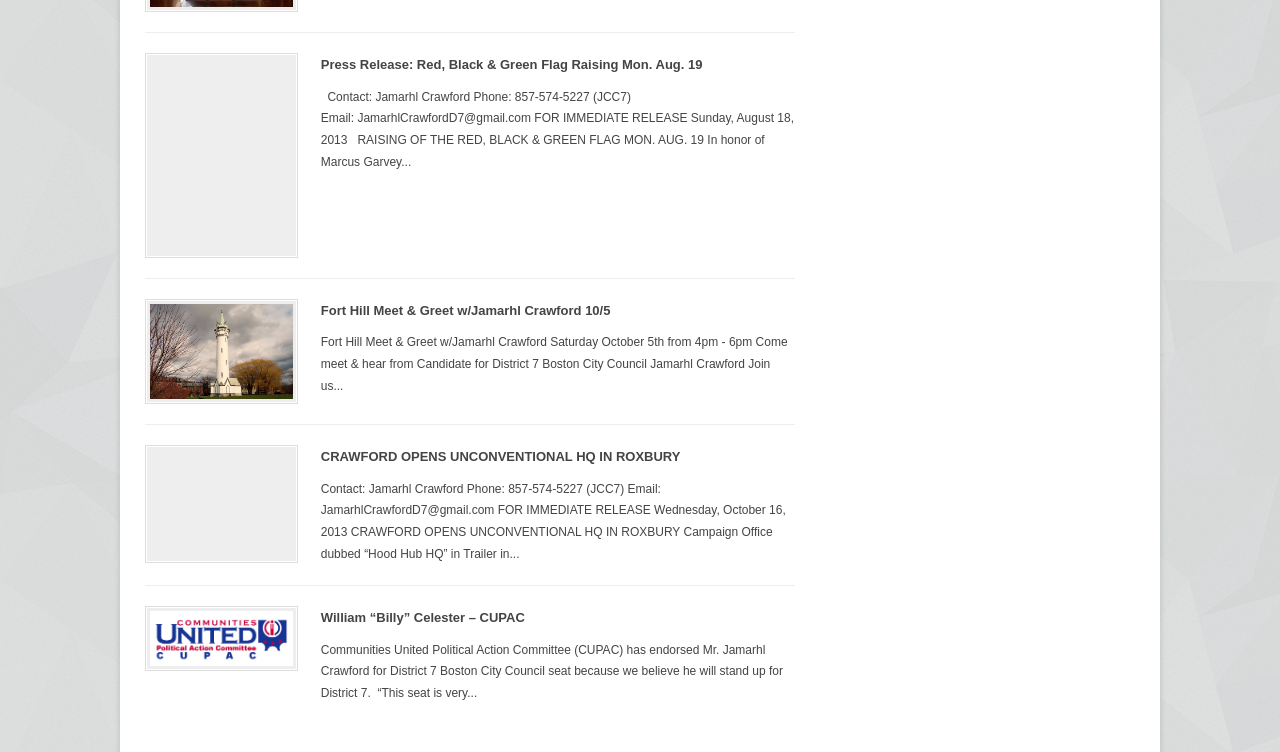Give a one-word or one-phrase response to the question:
What is the title of the first article?

Press Release: Red, Black & Green Flag Raising Mon. Aug. 19